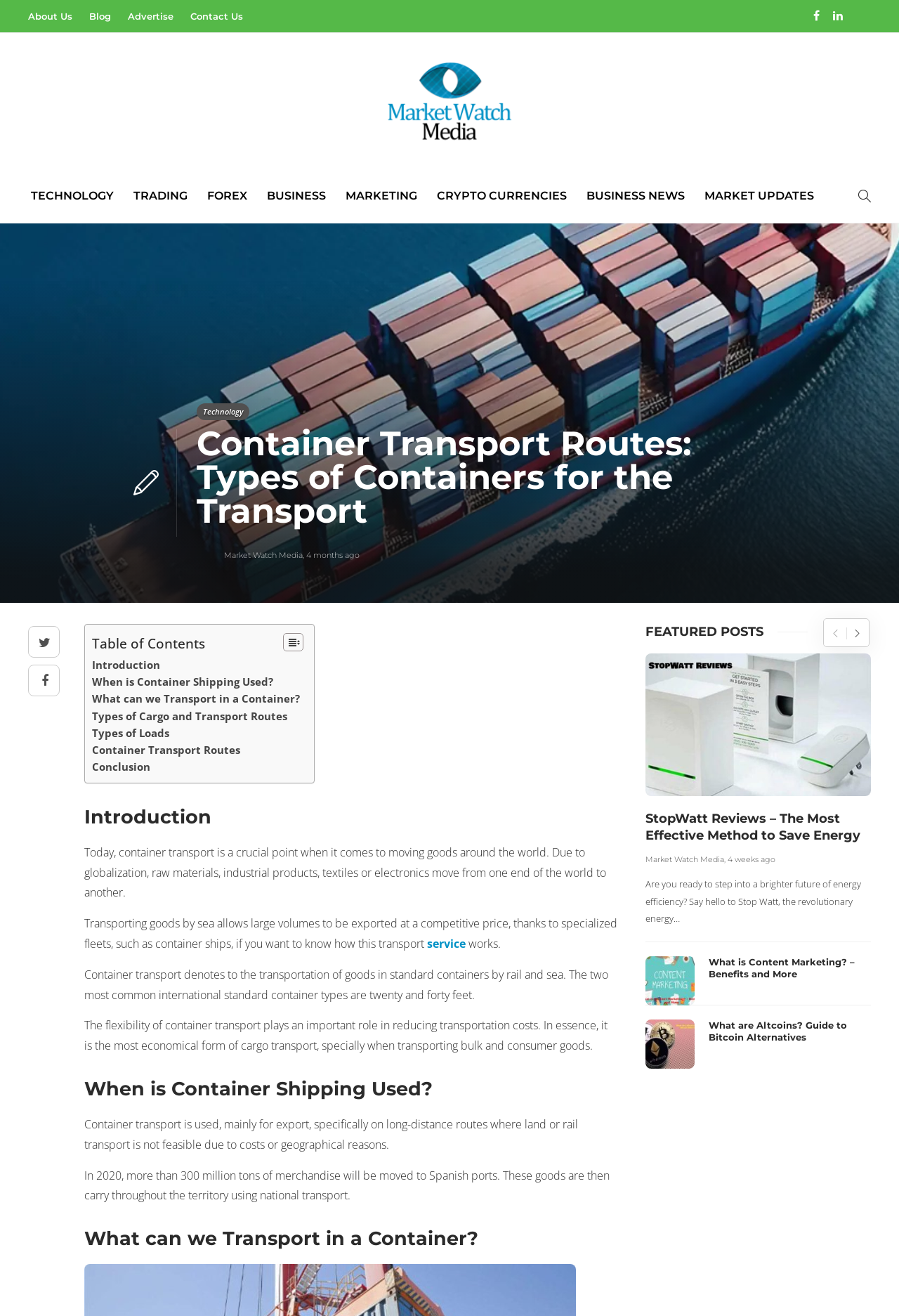Find the bounding box coordinates for the element that must be clicked to complete the instruction: "View the 'FEATURED POSTS' section". The coordinates should be four float numbers between 0 and 1, indicated as [left, top, right, bottom].

[0.718, 0.474, 0.898, 0.486]